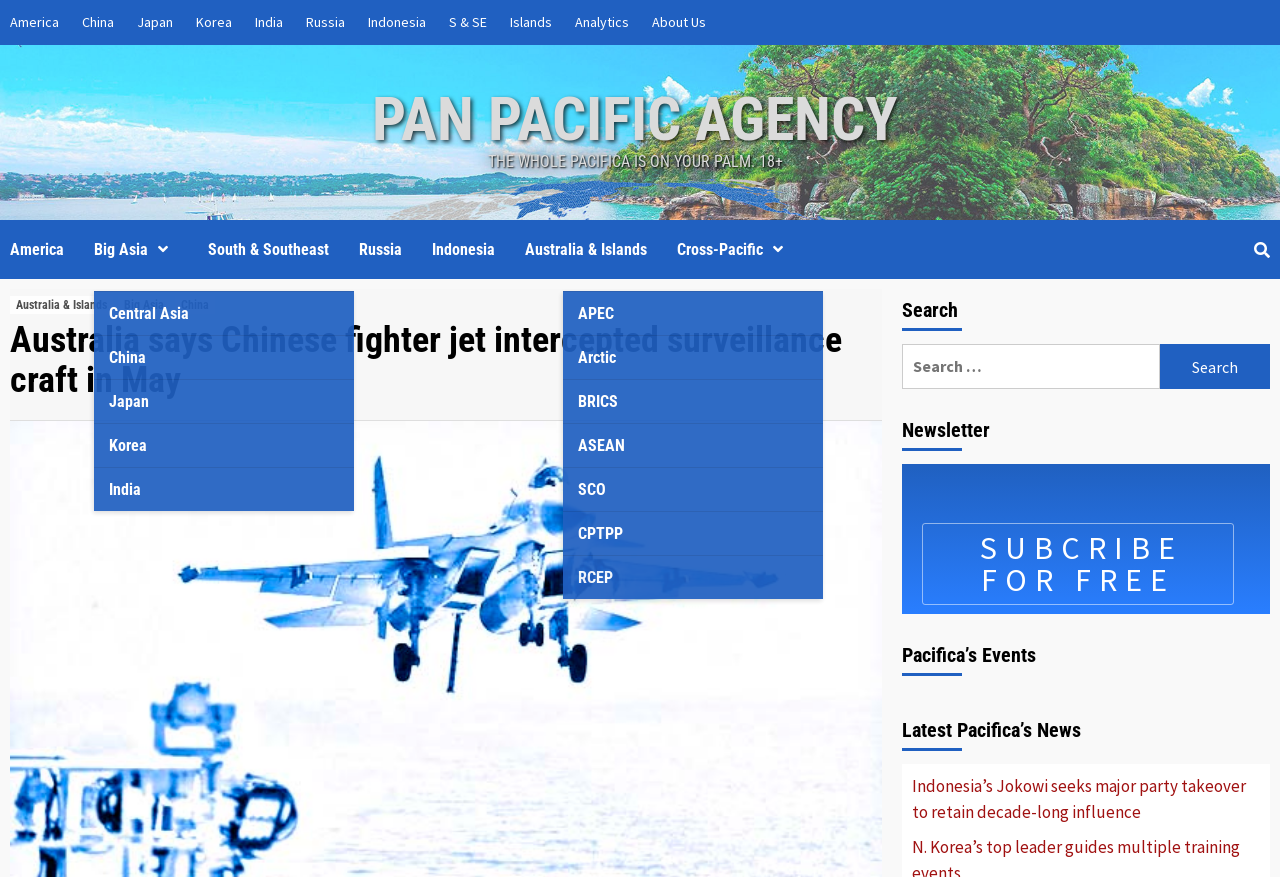Answer this question in one word or a short phrase: How many sections are there in the right sidebar?

3